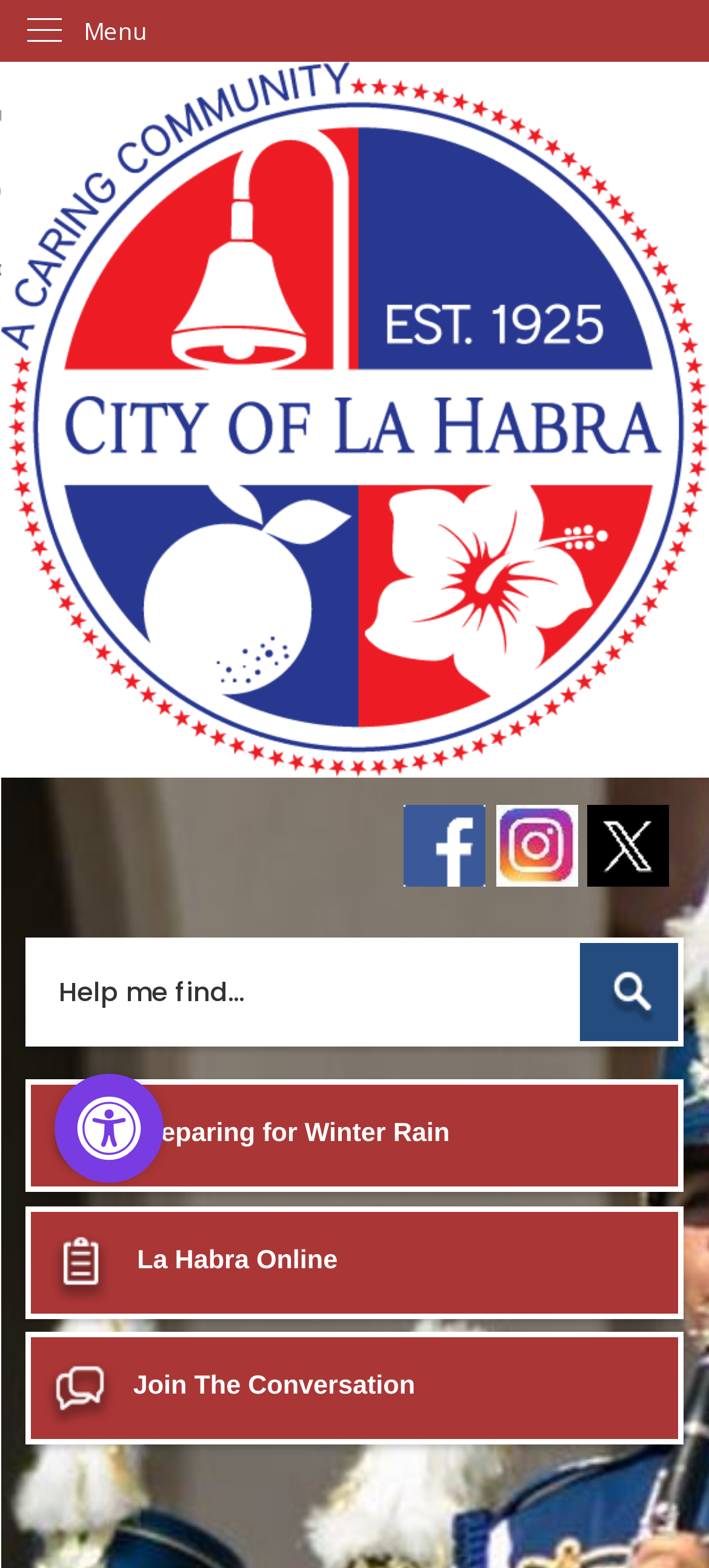Predict the bounding box coordinates for the UI element described as: "name="s" placeholder="Search"". The coordinates should be four float numbers between 0 and 1, presented as [left, top, right, bottom].

None